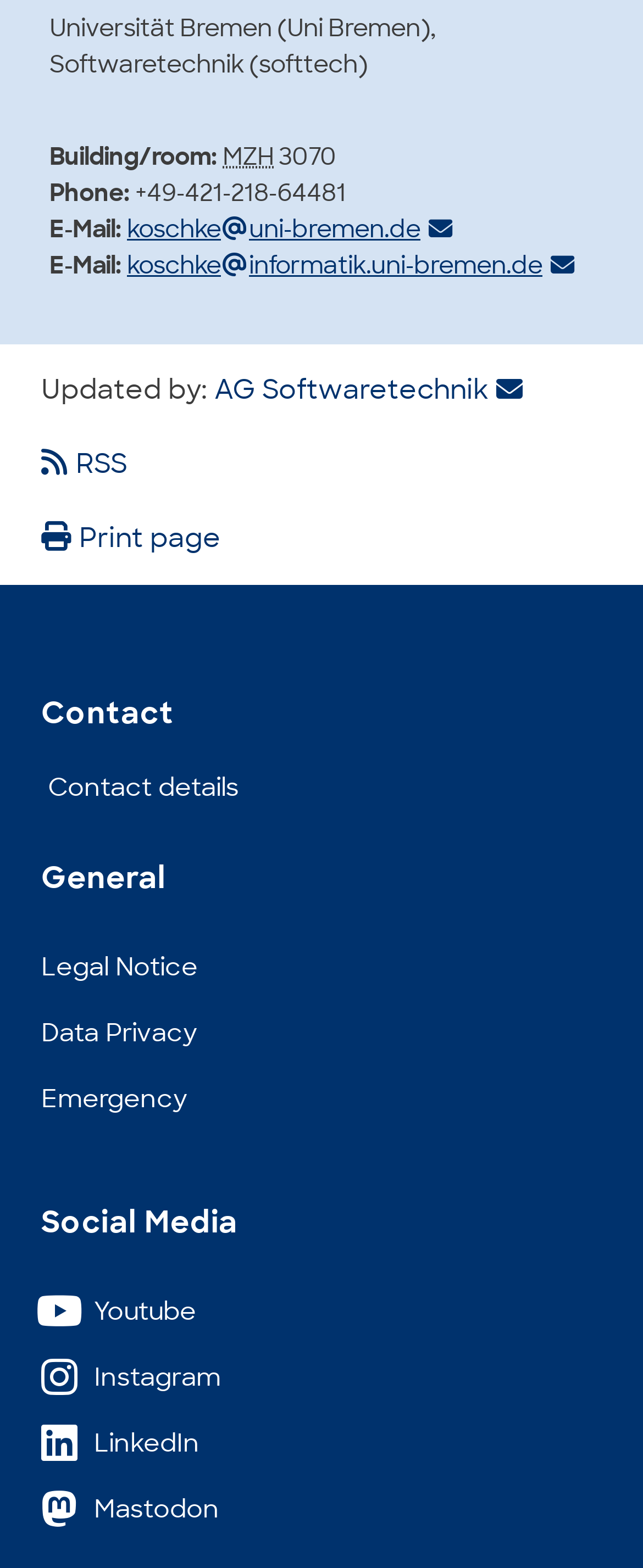Please find the bounding box coordinates of the clickable region needed to complete the following instruction: "Subscribe to RSS feed". The bounding box coordinates must consist of four float numbers between 0 and 1, i.e., [left, top, right, bottom].

[0.333, 0.022, 0.826, 0.044]